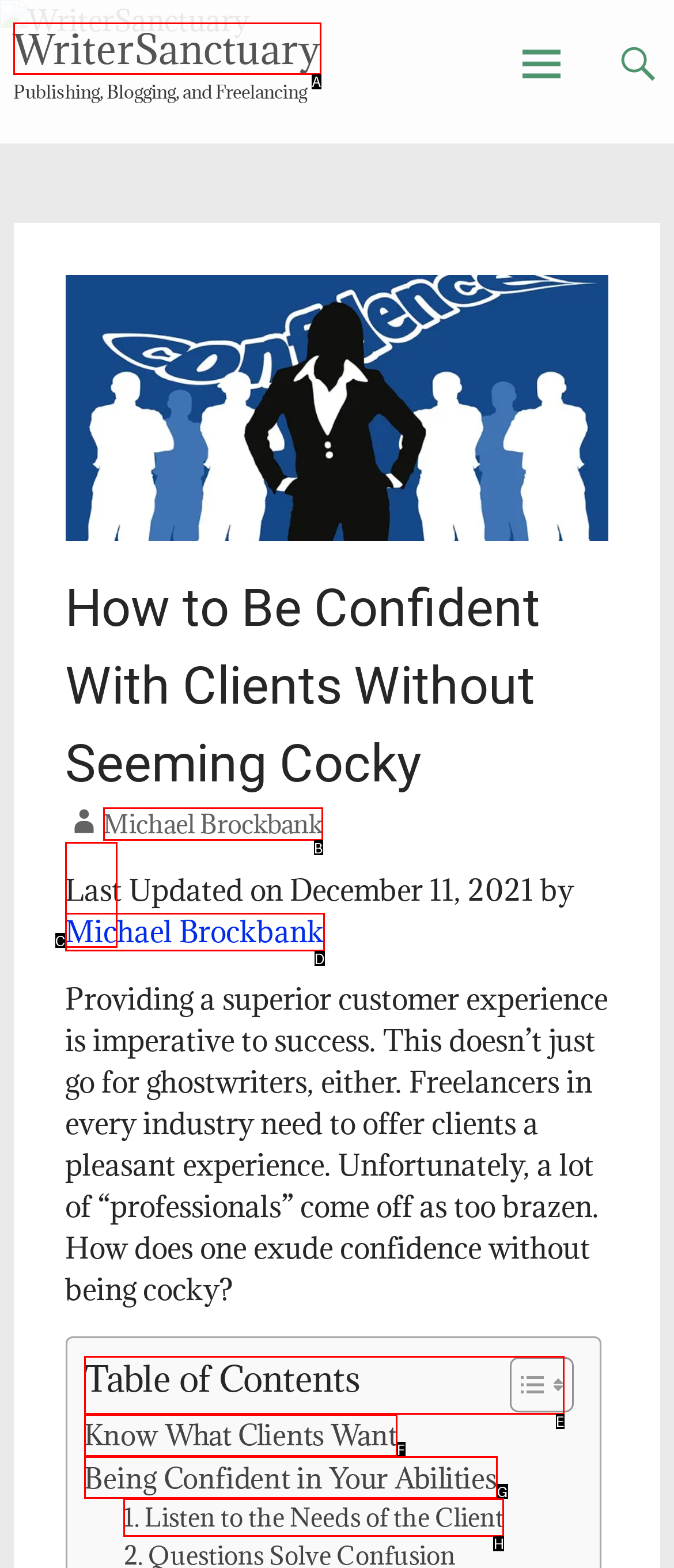Select the proper UI element to click in order to perform the following task: go to Freie Universität Berlin. Indicate your choice with the letter of the appropriate option.

None